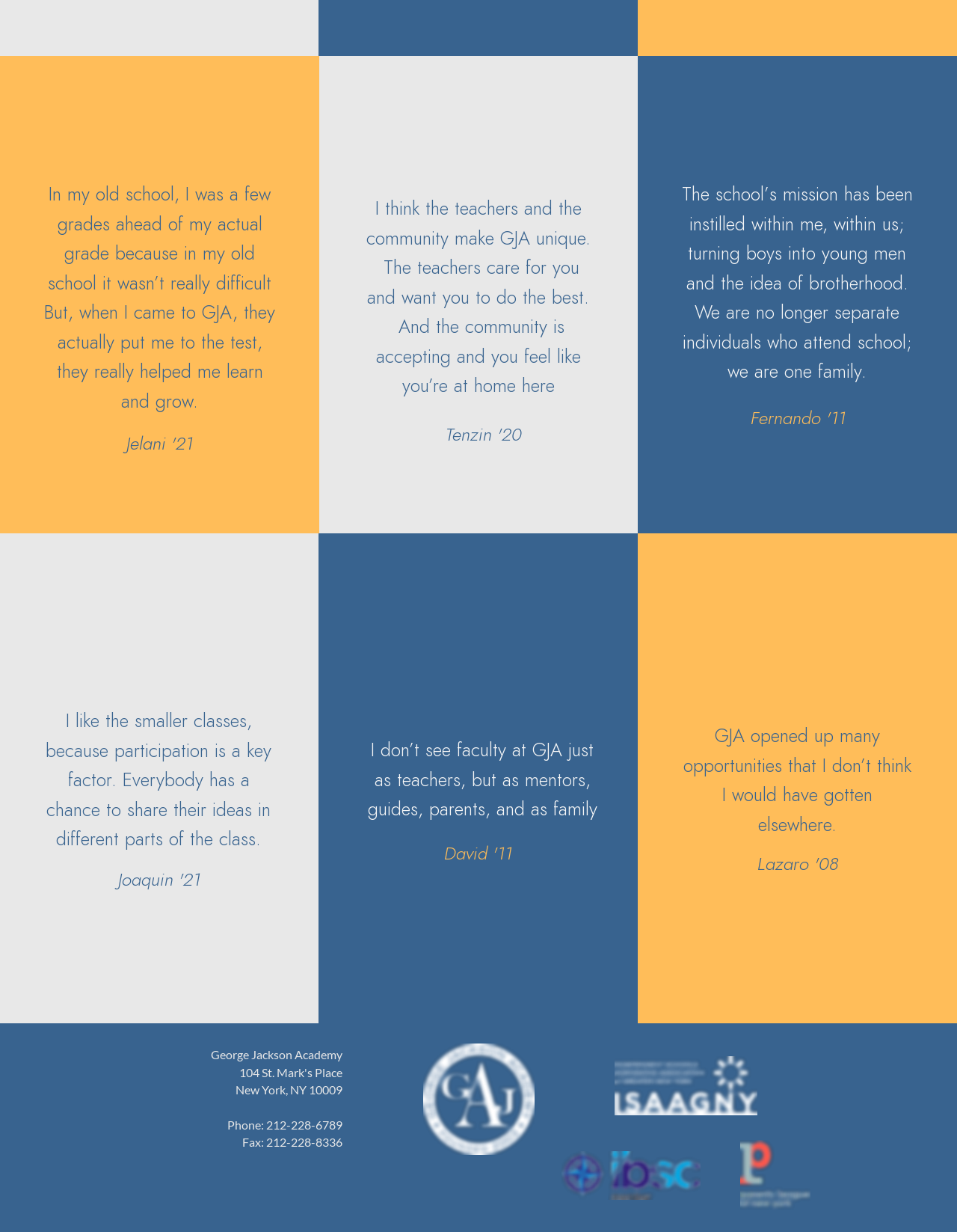Observe the image and answer the following question in detail: What is the theme of the quotes on the page?

I found the answer by looking at the StaticText elements with quotes from various individuals. The quotes are all related to their experiences at the school, so the theme is likely to be the school experience.